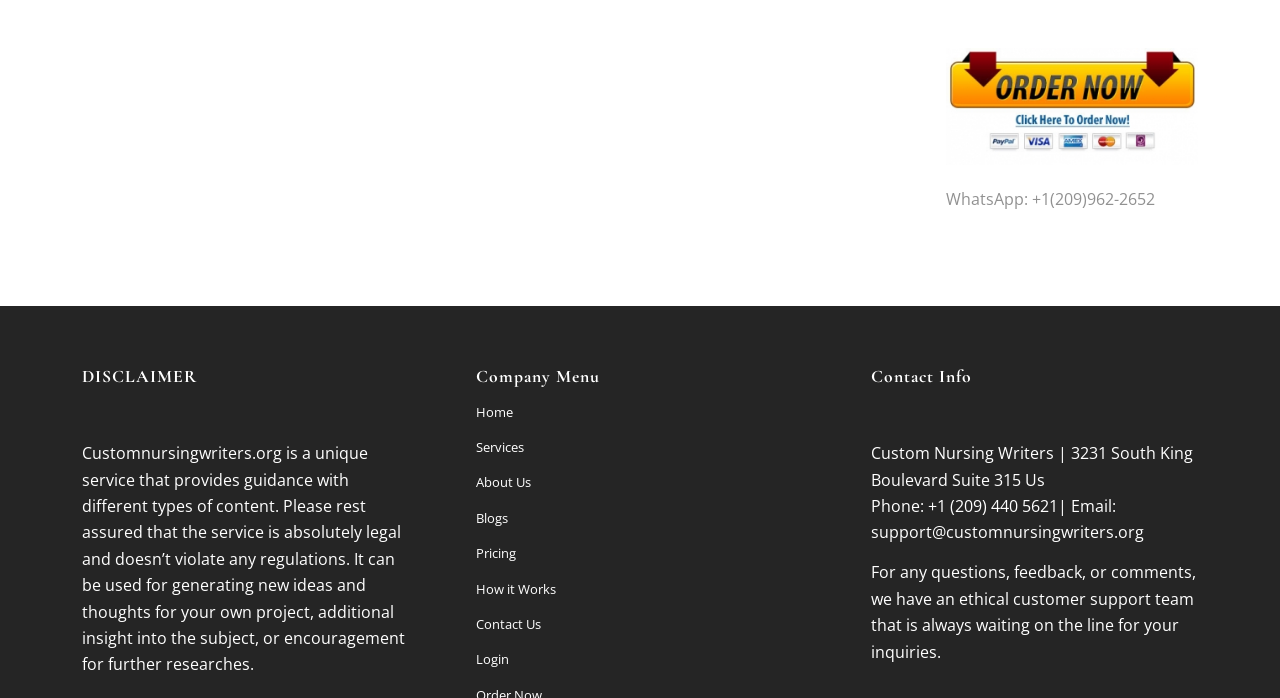What are the main sections on the company's website?
Provide an in-depth and detailed answer to the question.

I found the company menu section on the webpage, which includes links to different sections of the website. The main sections are Home, Services, About Us, Blogs, Pricing, How it Works, Contact Us, and Login.